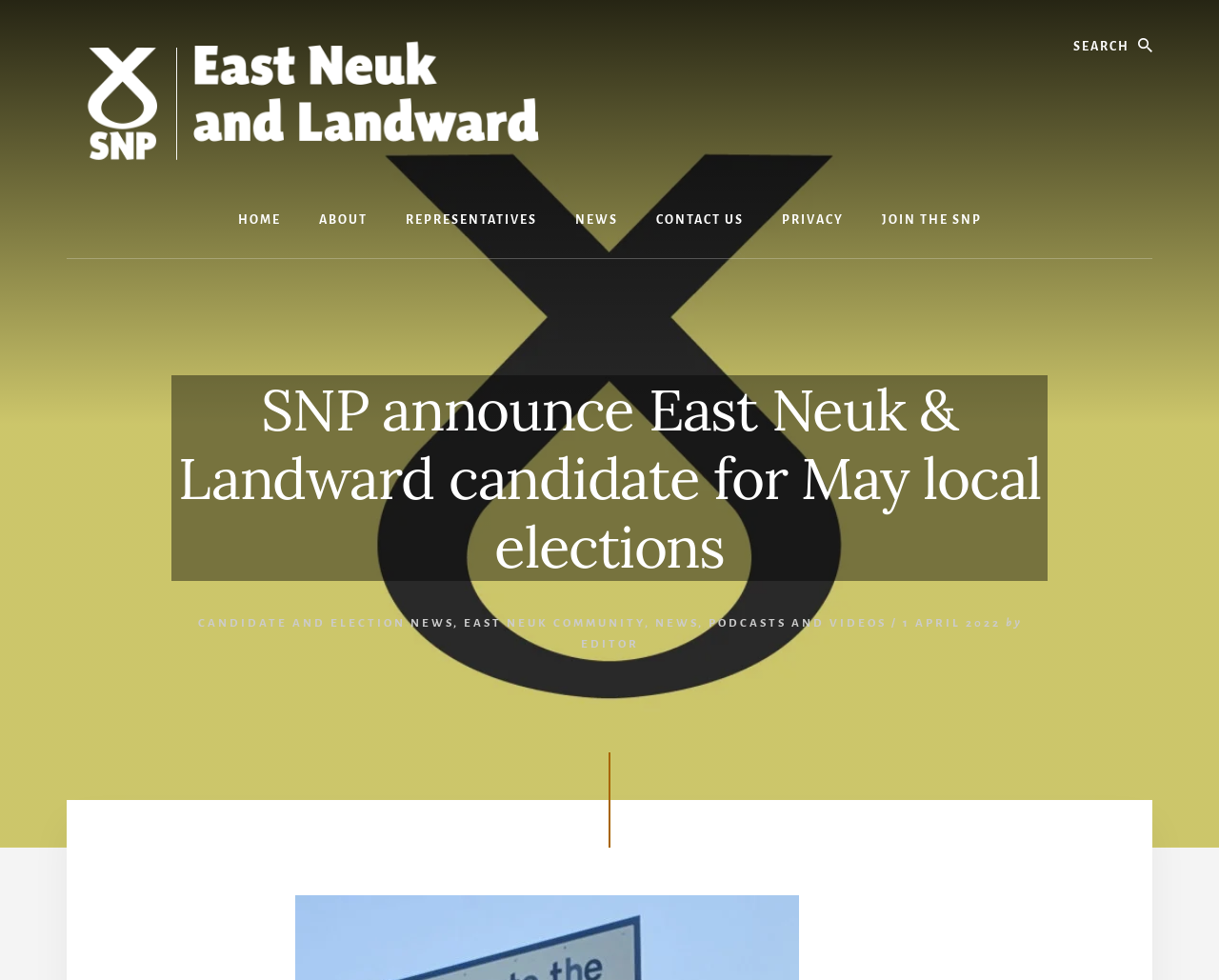Identify the bounding box for the UI element described as: "Contact Us". Ensure the coordinates are four float numbers between 0 and 1, formatted as [left, top, right, bottom].

[0.522, 0.187, 0.625, 0.263]